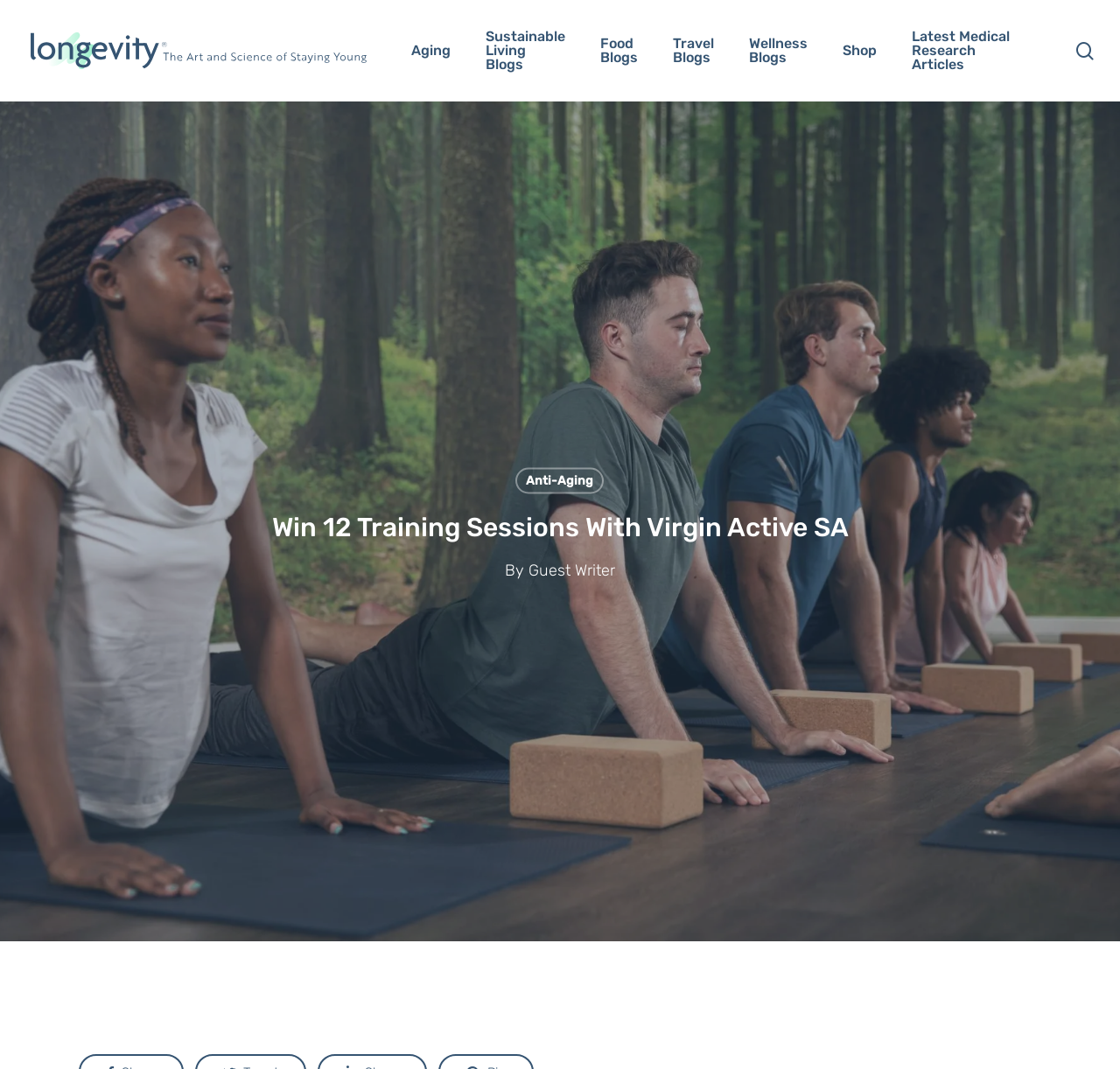Predict the bounding box for the UI component with the following description: "parent_node: RIMMF User Guide".

None